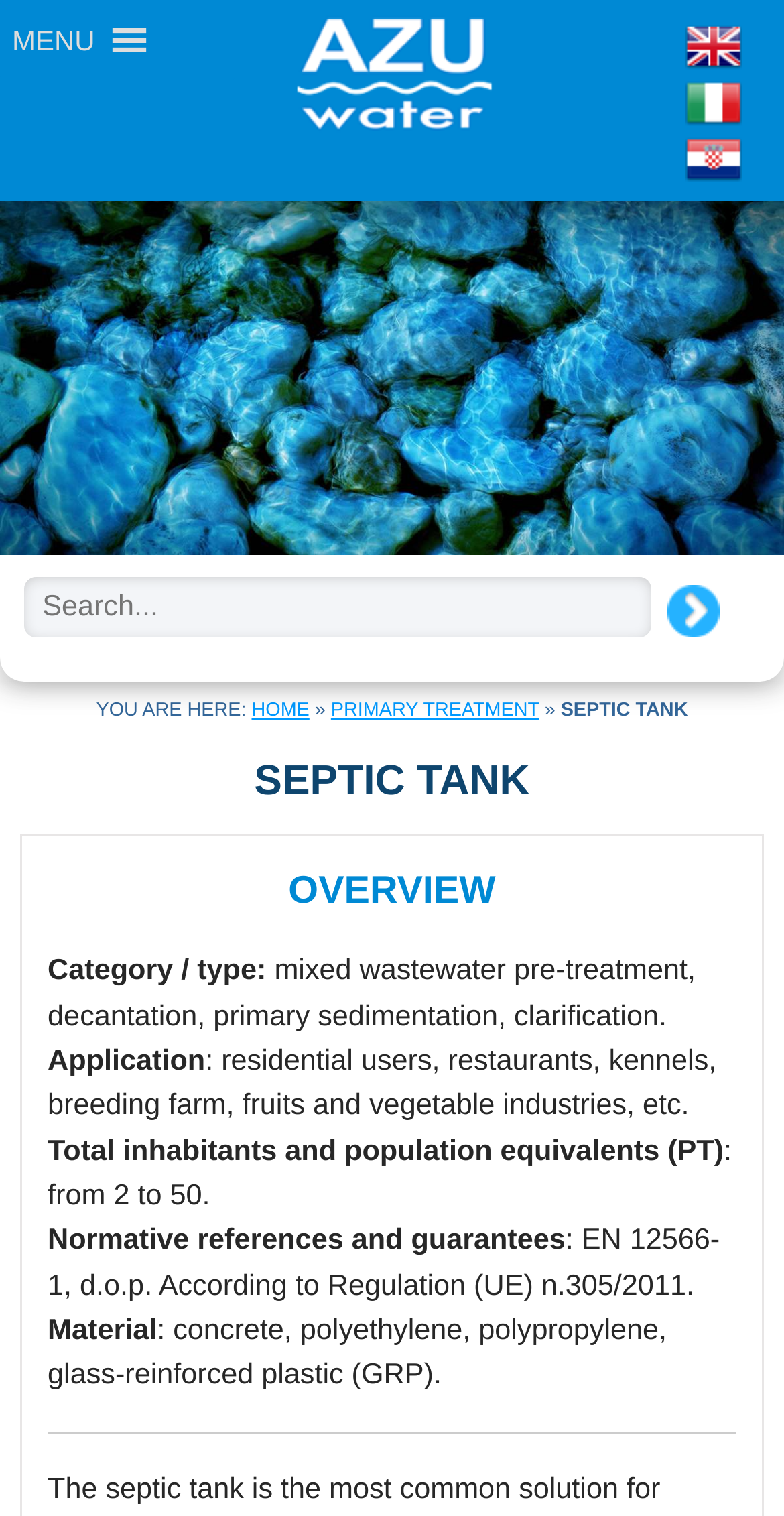Can you specify the bounding box coordinates of the area that needs to be clicked to fulfill the following instruction: "Click the MENU button"?

[0.015, 0.0, 0.121, 0.053]